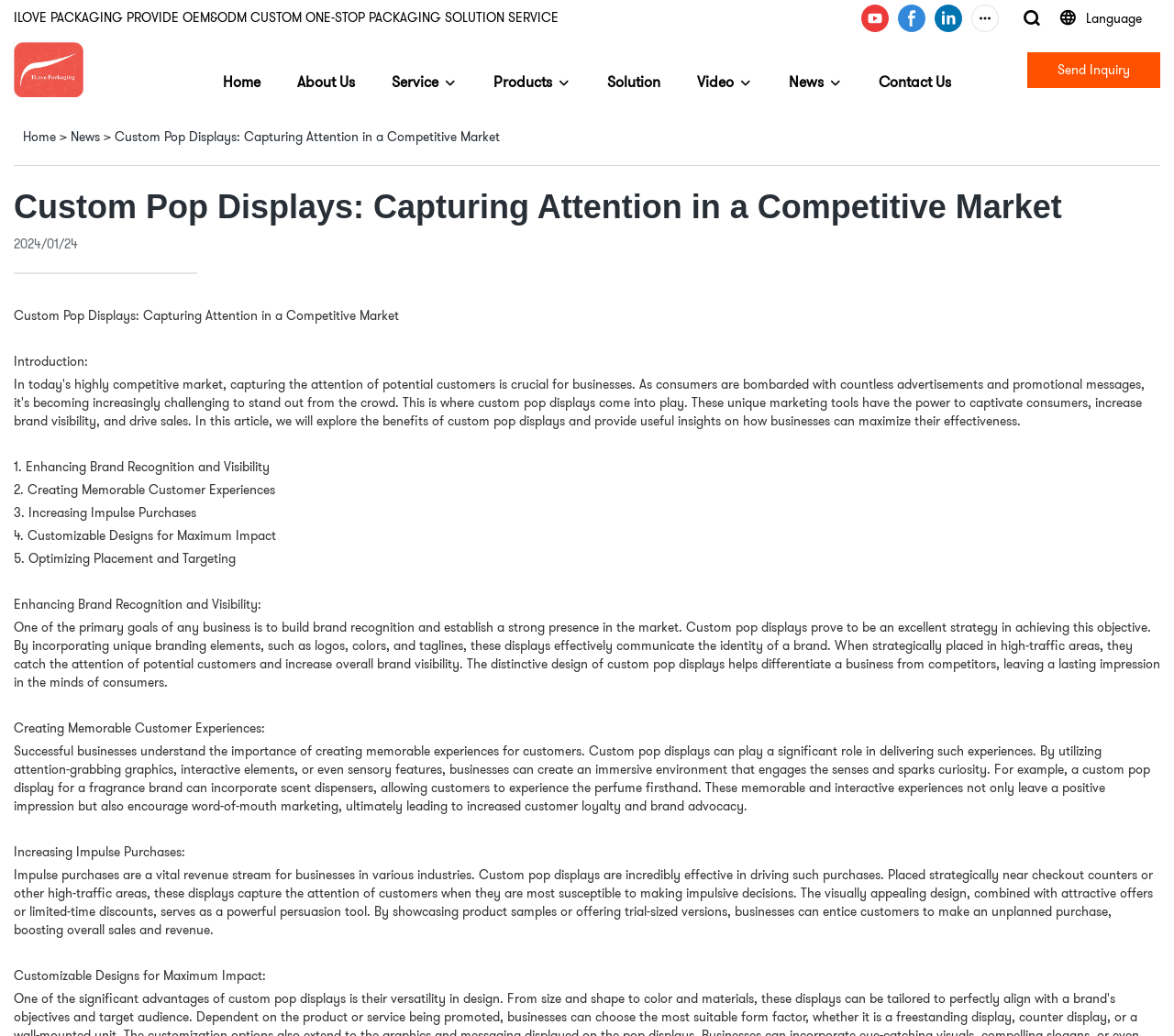Identify the bounding box coordinates of the section to be clicked to complete the task described by the following instruction: "Click the youtube link". The coordinates should be four float numbers between 0 and 1, formatted as [left, top, right, bottom].

[0.73, 0.0, 0.761, 0.035]